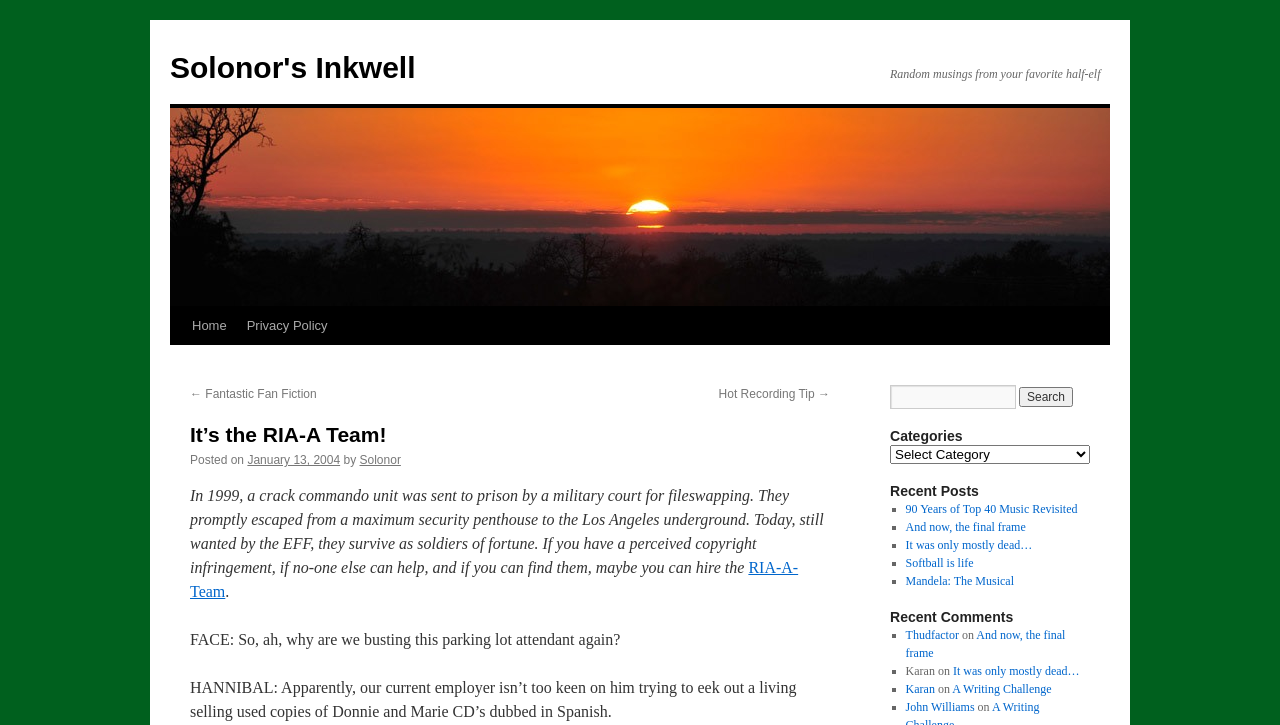Locate the bounding box coordinates of the element you need to click to accomplish the task described by this instruction: "View the recent post '90 Years of Top 40 Music Revisited'".

[0.707, 0.692, 0.842, 0.712]